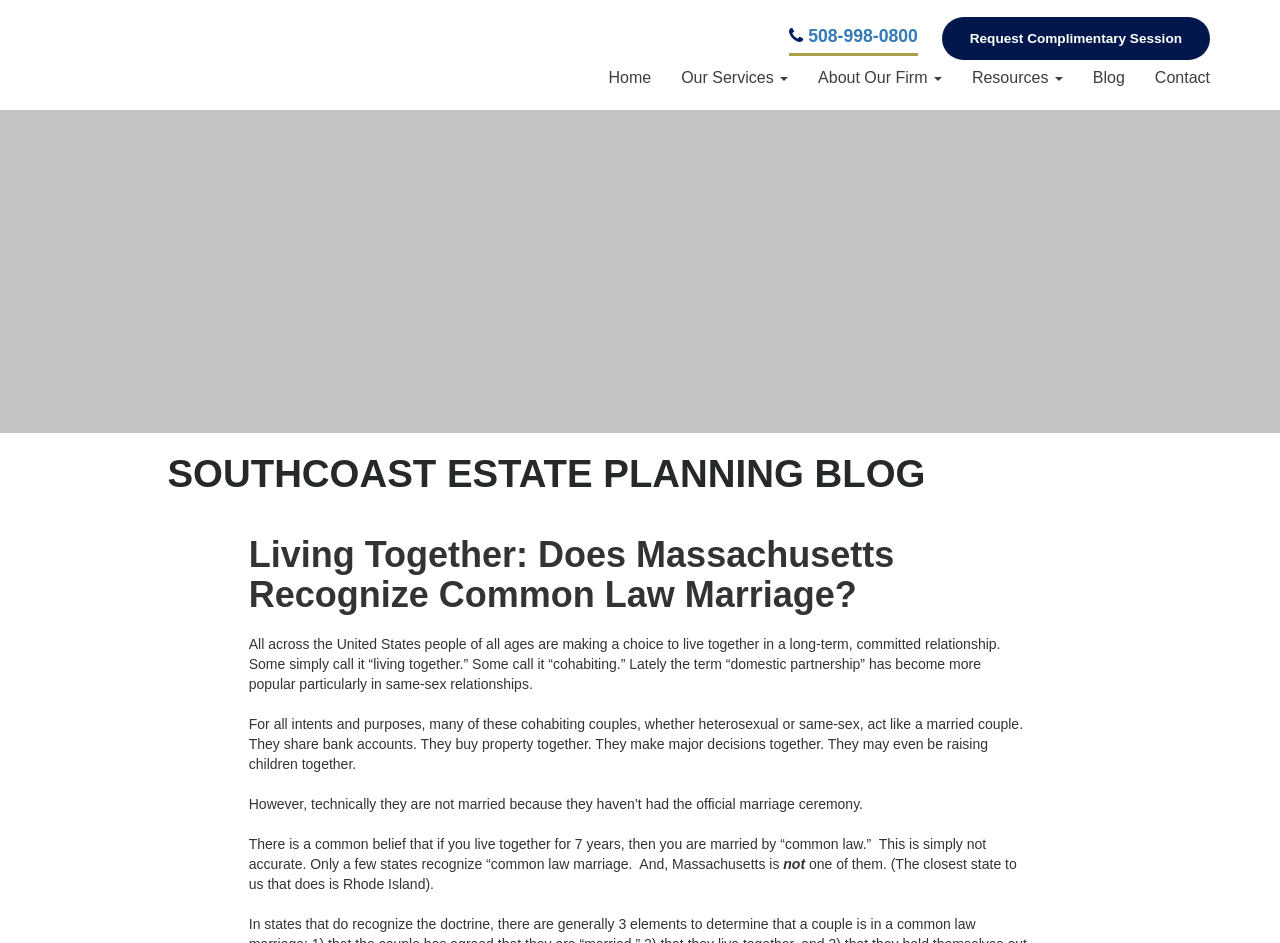What is the phone number to contact?
Based on the image, give a concise answer in the form of a single word or short phrase.

508-998-0800